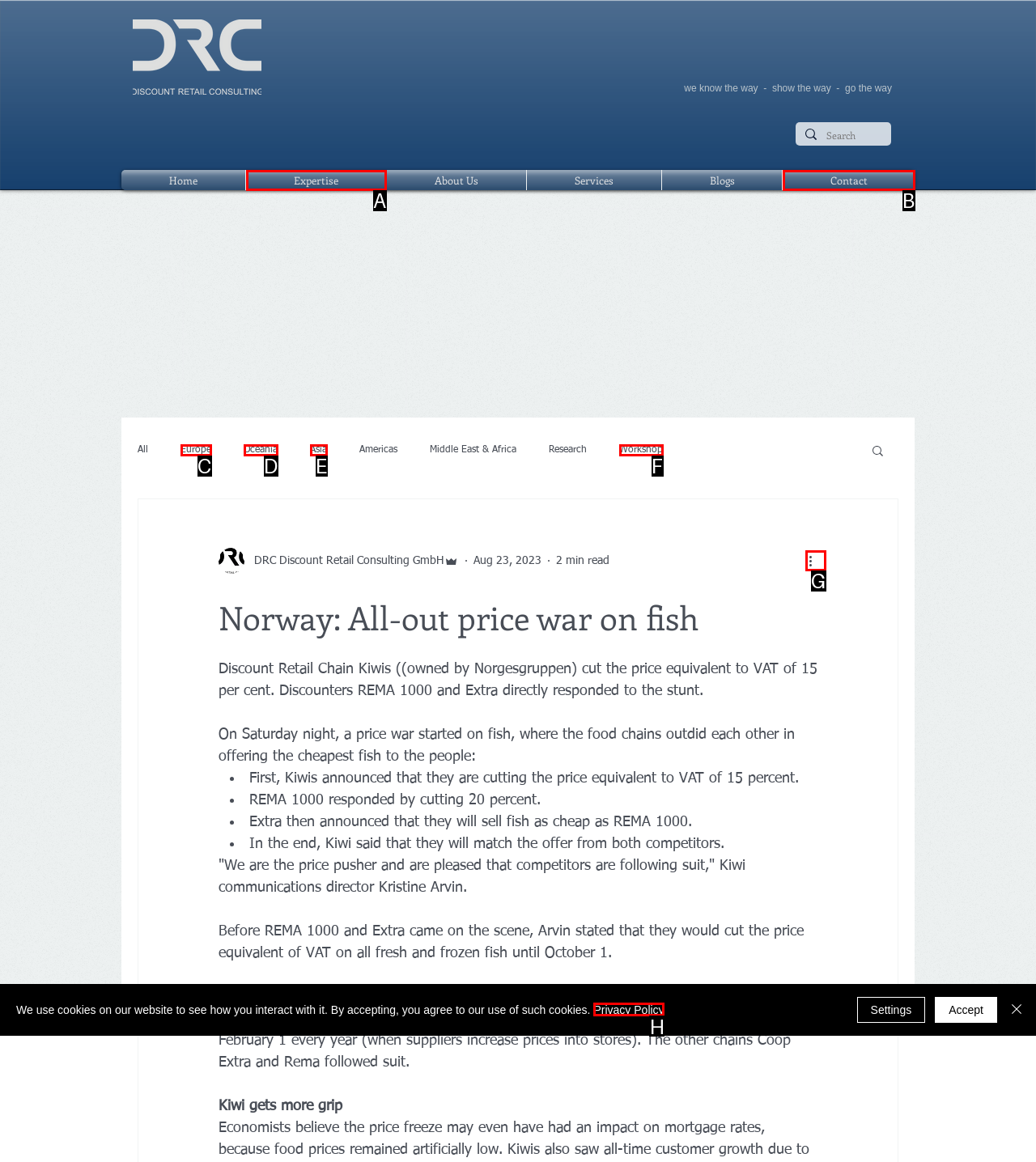Identify the correct UI element to click on to achieve the task: View more actions. Provide the letter of the appropriate element directly from the available choices.

G